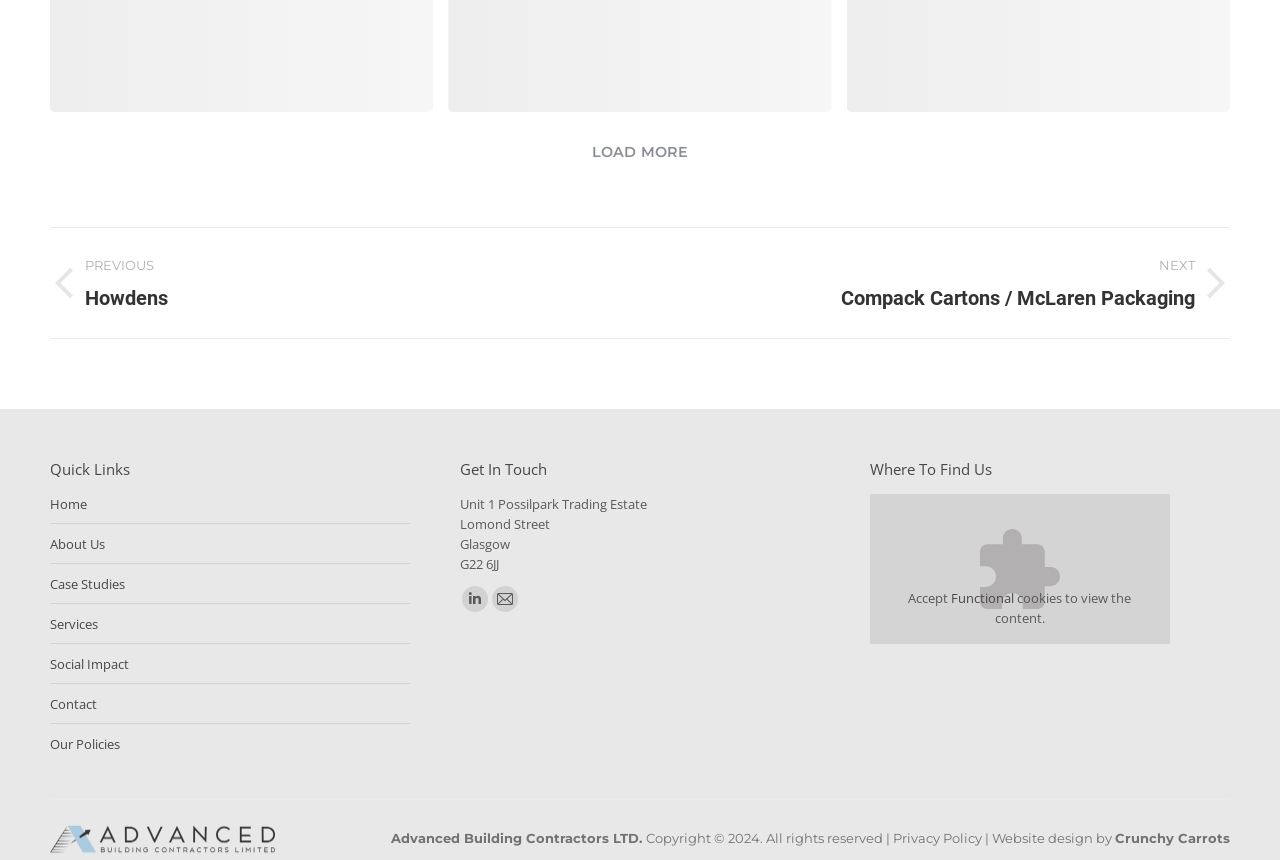What is the address of the company?
Utilize the image to construct a detailed and well-explained answer.

The address is listed in the 'Get In Touch' section, which includes the unit number, street, city, and postcode.